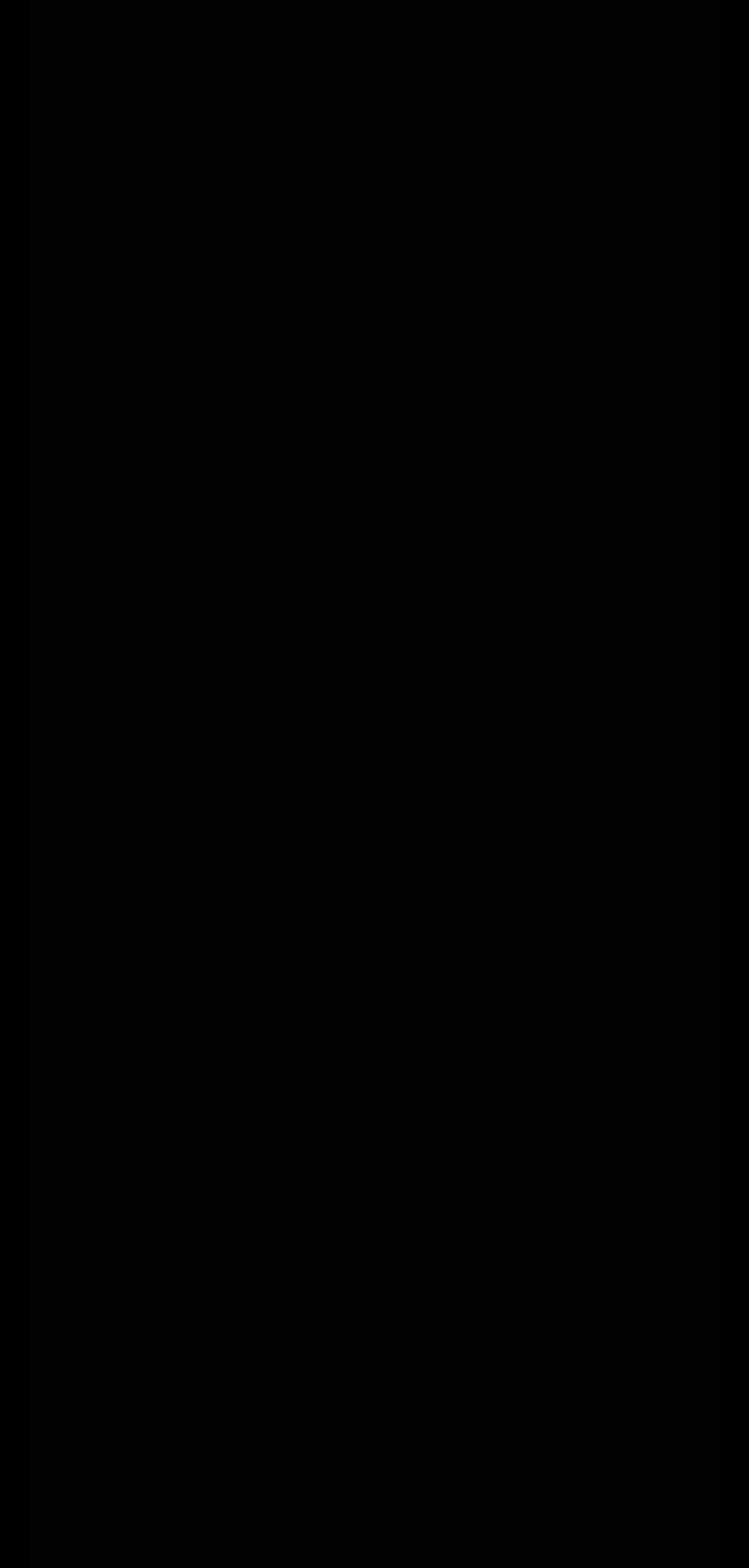Using the given element description, provide the bounding box coordinates (top-left x, top-left y, bottom-right x, bottom-right y) for the corresponding UI element in the screenshot: Social Media Marketing

[0.162, 0.626, 0.631, 0.65]